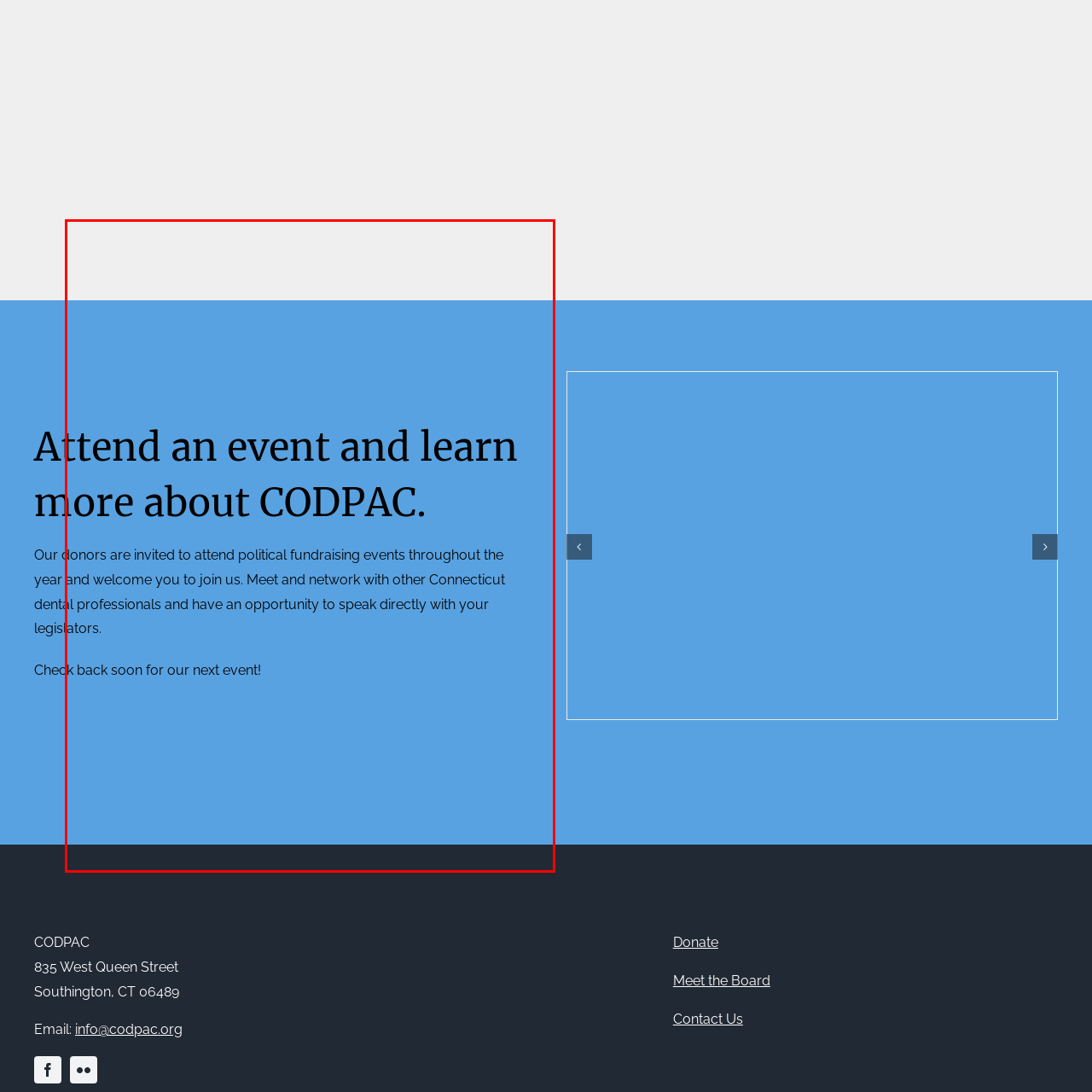What does the vibrant backdrop suggest?
Analyze the image encased by the red bounding box and elaborate on your answer to the question.

The vibrant backdrop in the image suggests an uplifting ambiance, which is conducive to meaningful conversations and networking opportunities, reflecting a collaborative and professional atmosphere.